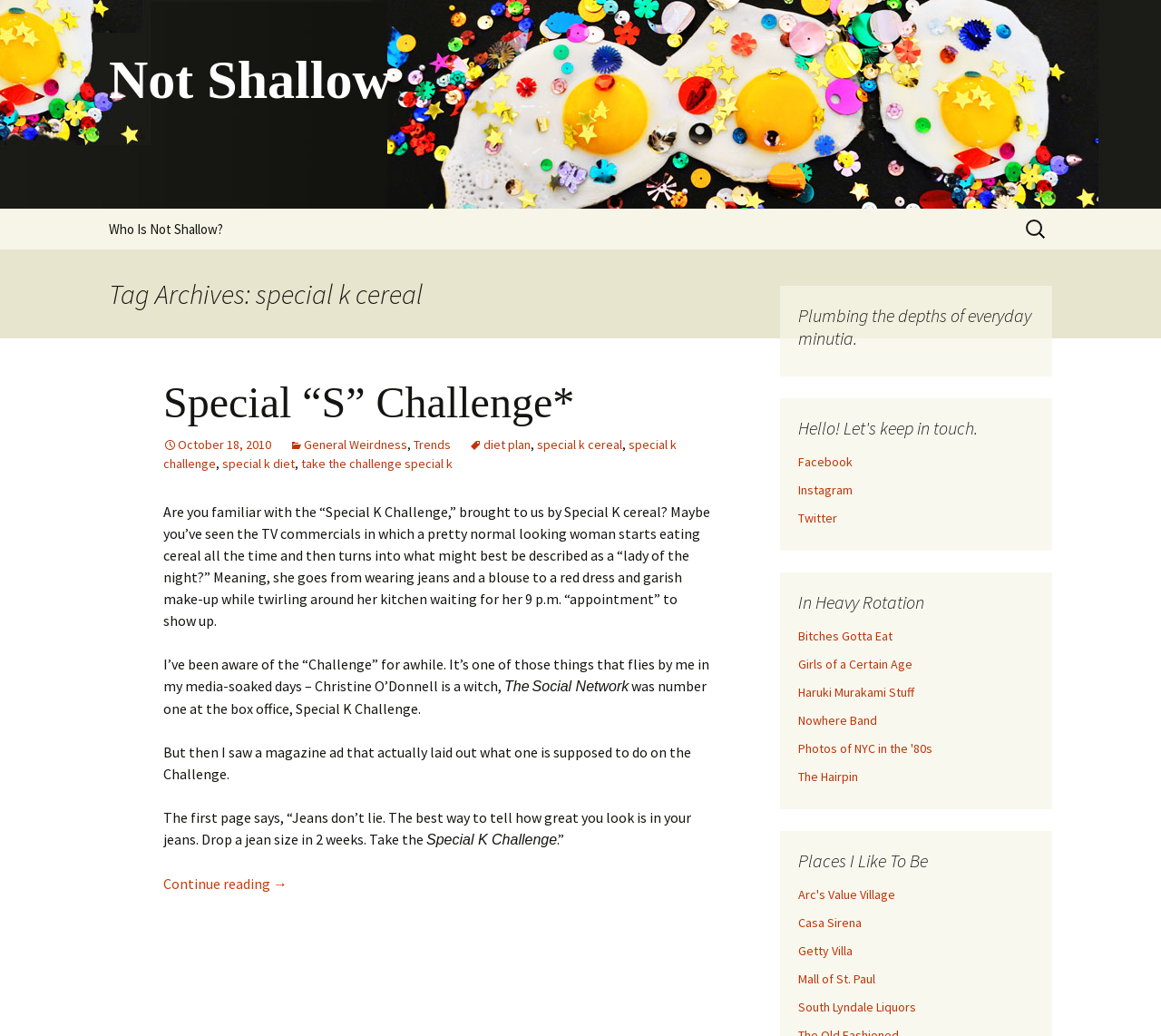Locate the bounding box coordinates of the clickable area to execute the instruction: "Visit the Facebook page". Provide the coordinates as four float numbers between 0 and 1, represented as [left, top, right, bottom].

[0.688, 0.438, 0.734, 0.454]